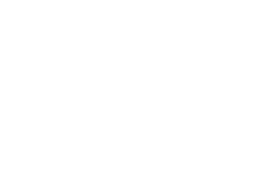Provide an in-depth description of the image.

The image features a luxurious and striking Labradorite ring, distinguished by its oval stone embedded in a refined setting. This piece is part of a collection highlighted as "Jewelry with Natural Stones," showcasing the natural beauty and unique patterns found in gemstones. Positioned prominently, the ring is offered by NooeBerlin, a brand known for its elegant and handcrafted jewelry. Alongside the ring, the design includes several interactive elements such as buttons for selecting options and viewing additional items, making it easy for potential buyers to engage with the product. The image captures the essence of sophisticated jewelry design, drawing attention to its shimmering stone and quality craftsmanship.